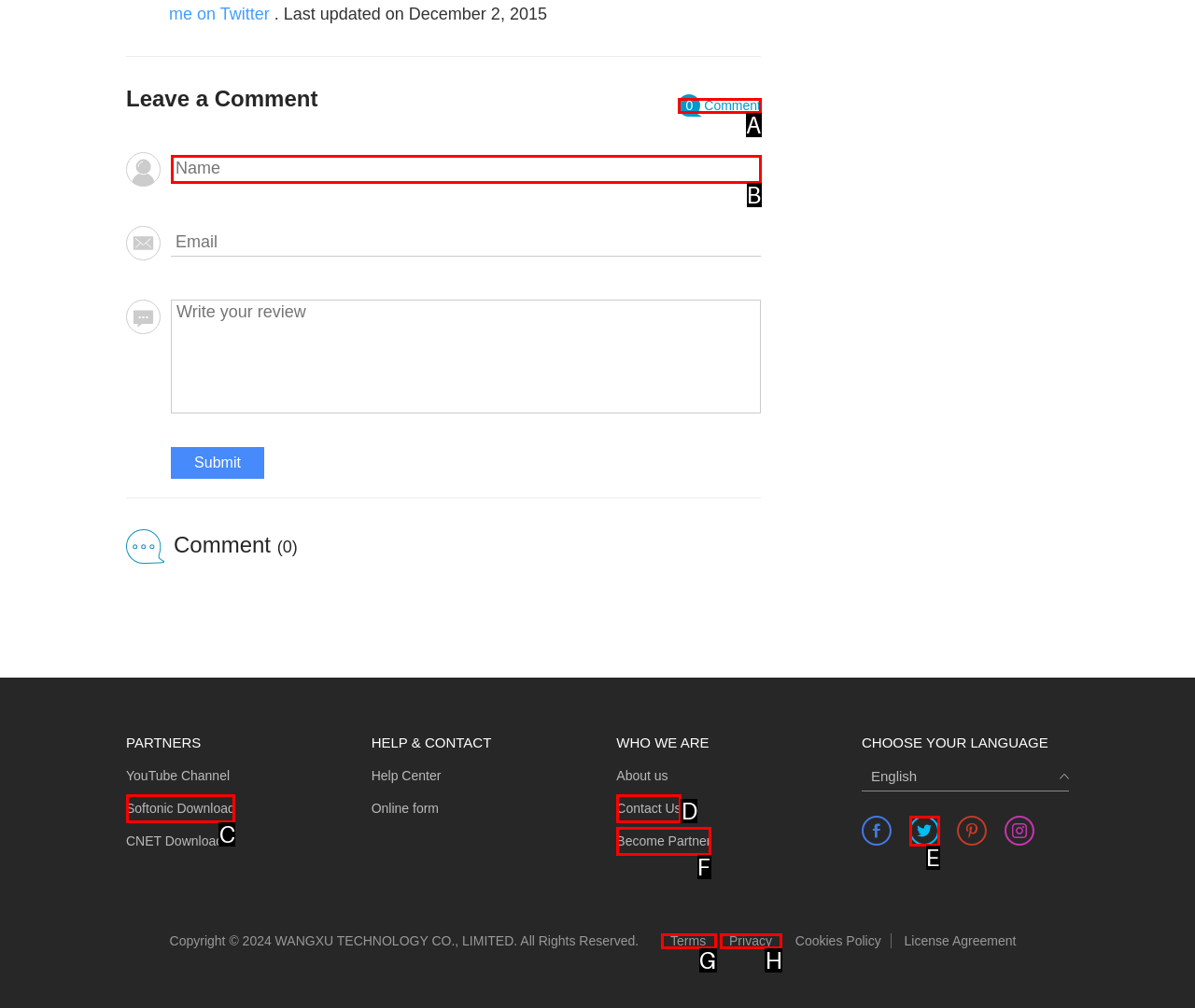Identify the HTML element that corresponds to the following description: aria-label="author" name="author" placeholder="Name". Provide the letter of the correct option from the presented choices.

B